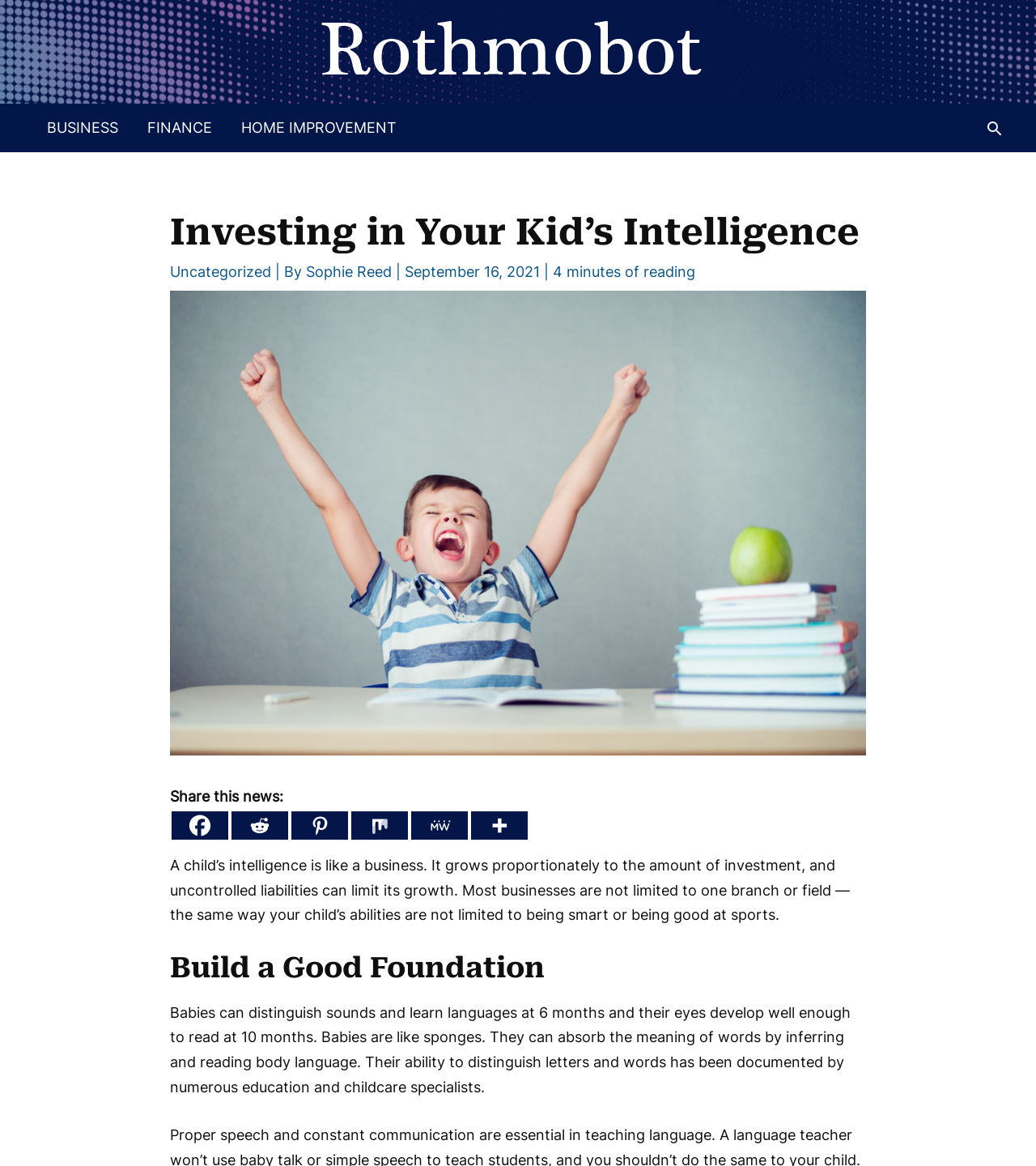Using the element description provided, determine the bounding box coordinates in the format (top-left x, top-left y, bottom-right x, bottom-right y). Ensure that all values are floating point numbers between 0 and 1. Element description: (424) 320-4000

None